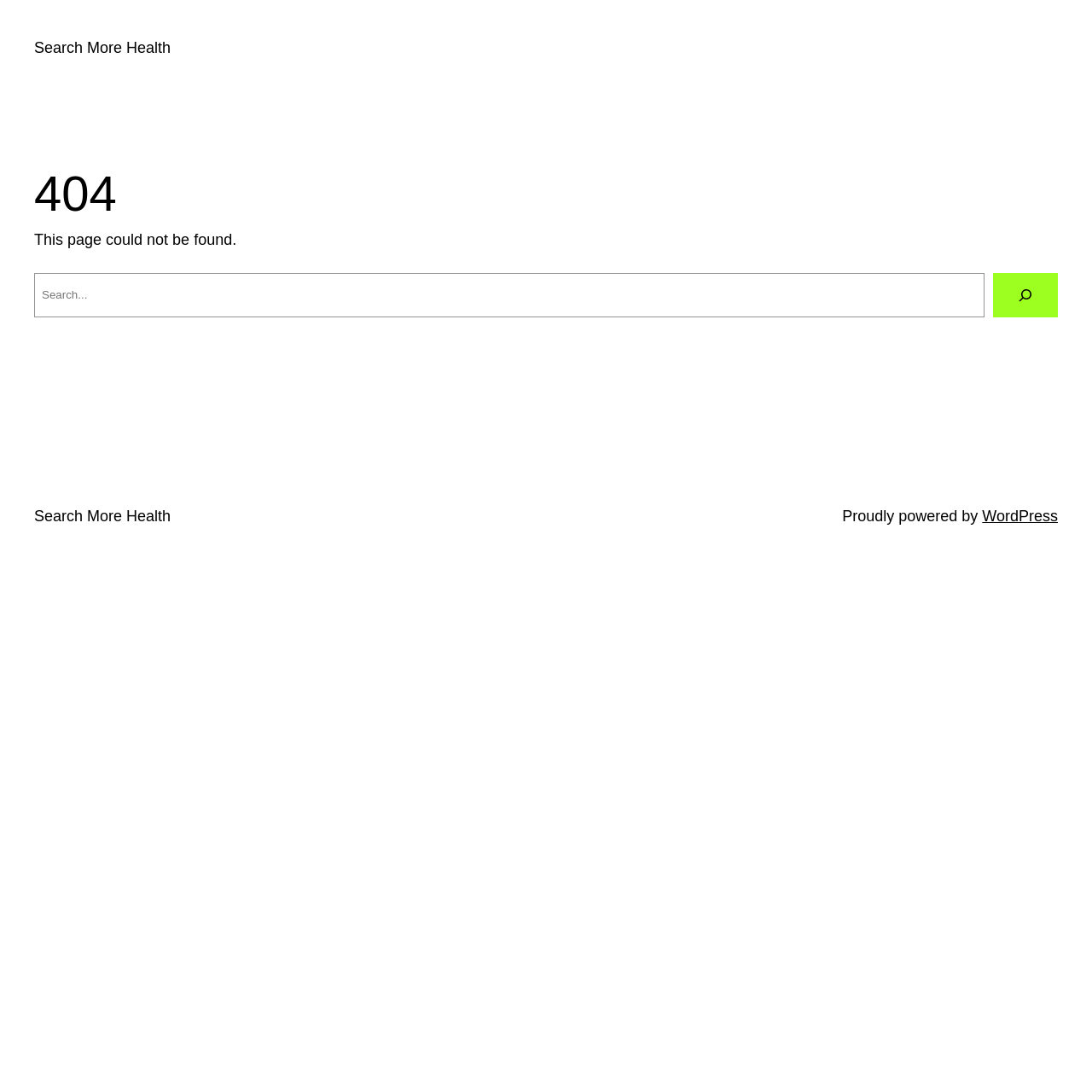Refer to the image and offer a detailed explanation in response to the question: What is the name of the platform powering the website?

The name of the platform is mentioned in a link at the bottom of the page, which says 'Proudly powered by WordPress'.